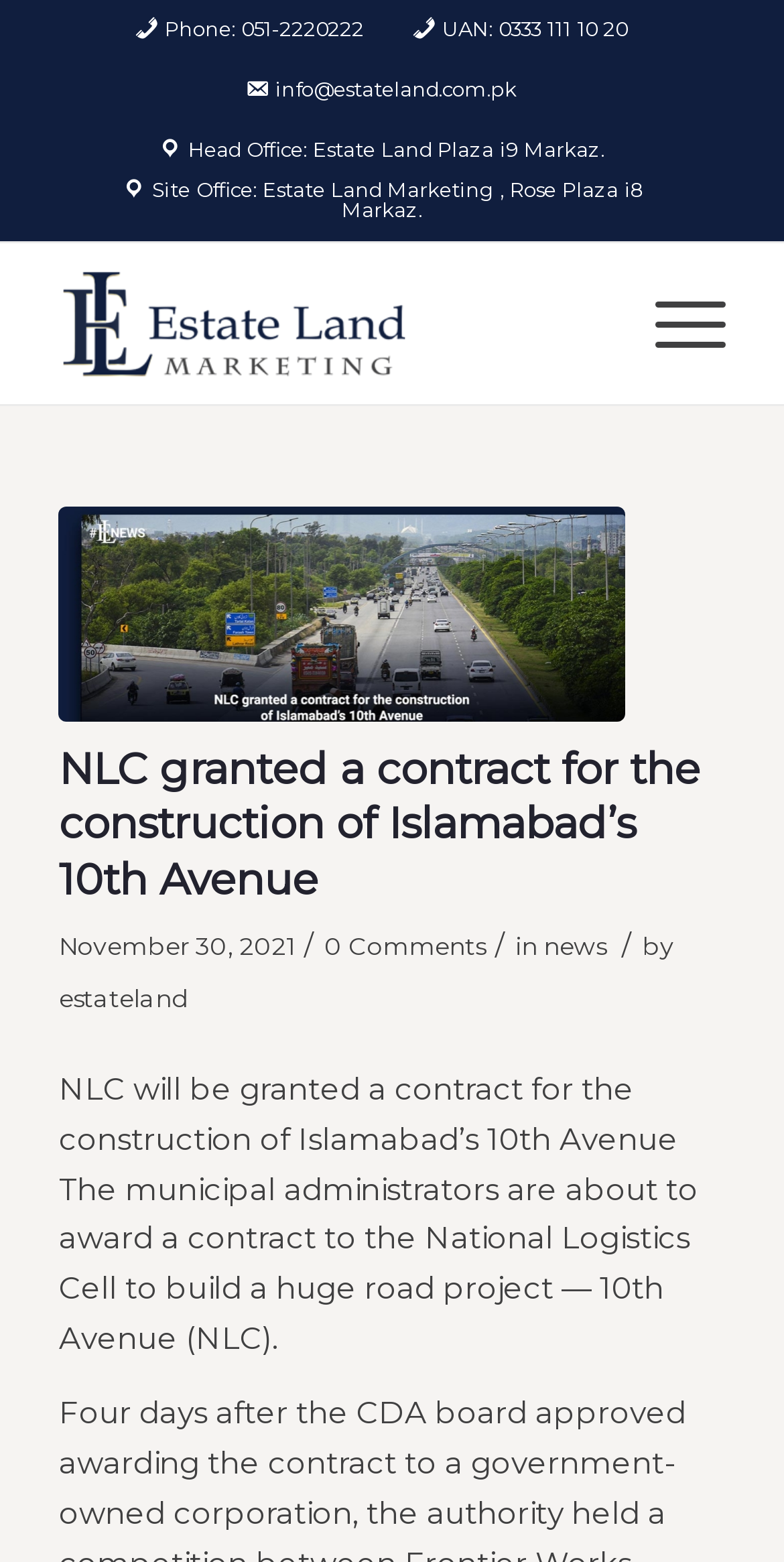Answer the question using only a single word or phrase: 
What is the phone number of Estate Land?

051-2220222